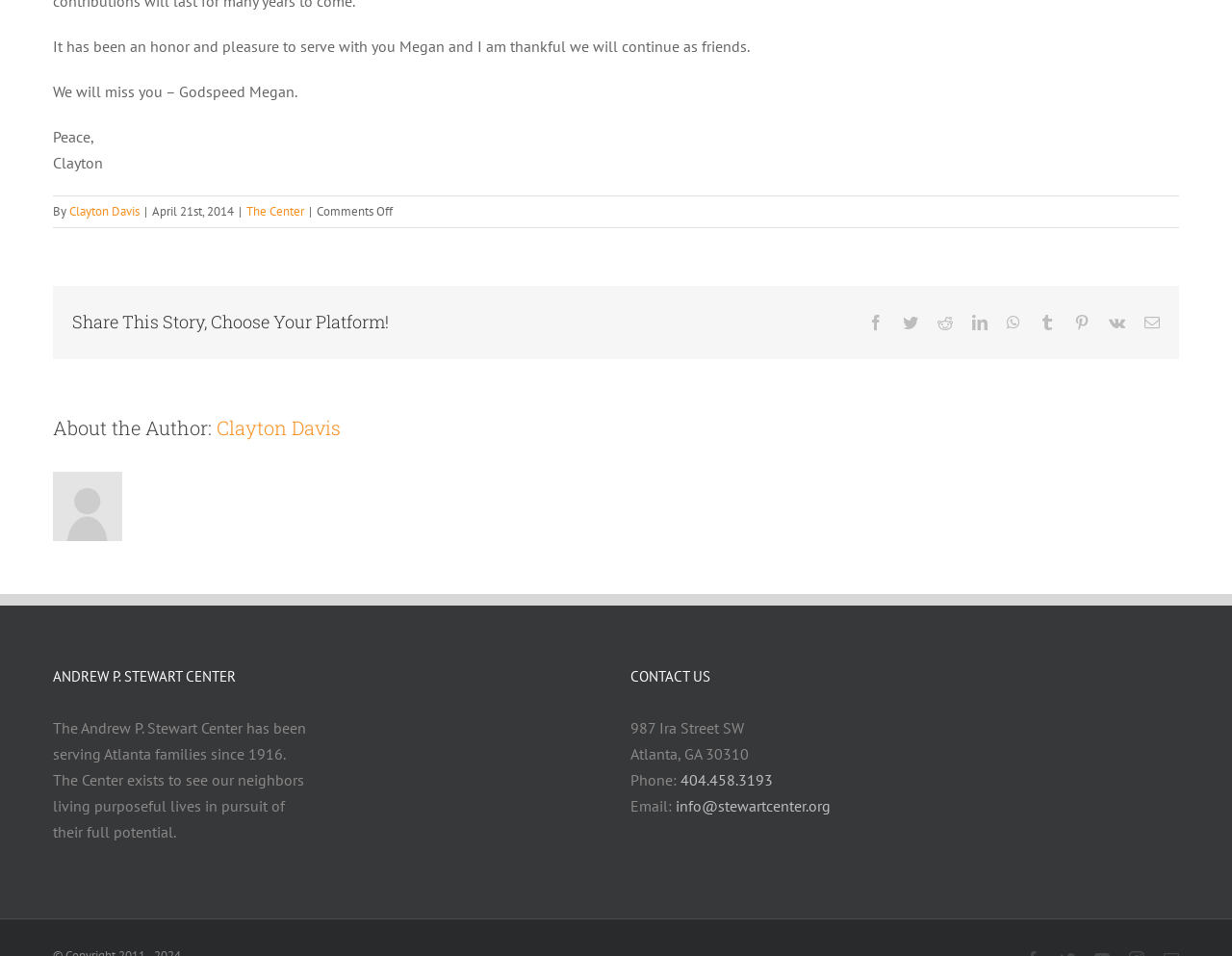Identify the bounding box coordinates of the clickable region required to complete the instruction: "Click on Clayton Davis' name". The coordinates should be given as four float numbers within the range of 0 and 1, i.e., [left, top, right, bottom].

[0.056, 0.213, 0.113, 0.23]